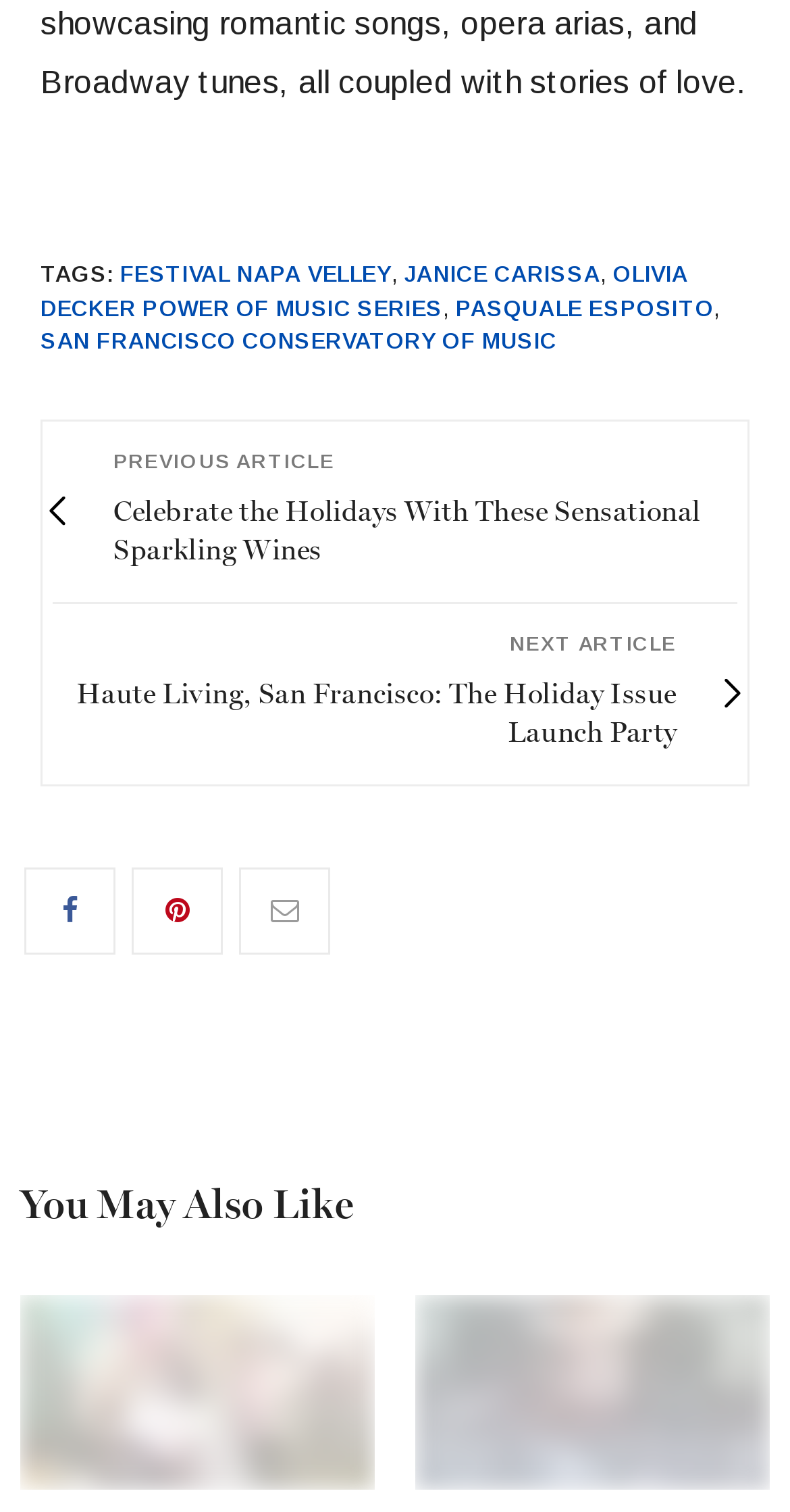Based on the element description: "Auswahl bestätigen", identify the UI element and provide its bounding box coordinates. Use four float numbers between 0 and 1, [left, top, right, bottom].

None